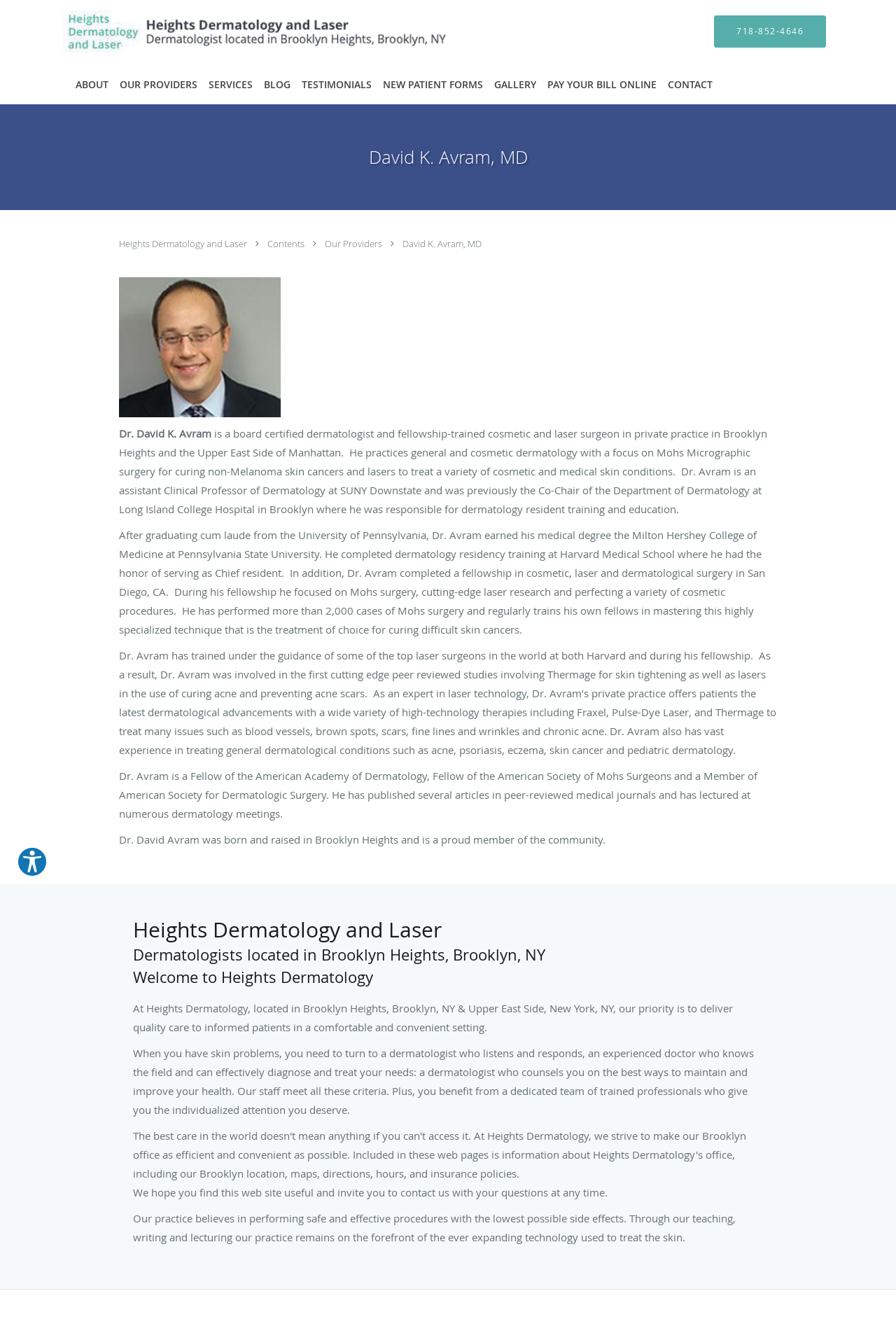Provide a comprehensive description of the webpage.

This webpage is about Heights Dermatology and Laser, a dermatology practice located in Brooklyn Heights, Brooklyn, NY. At the top of the page, there is a practice logo and a phone number, 718-852-4646, which is clickable. Below the logo, there is a navigation menu with links to different sections of the website, including "ABOUT", "OUR PROVIDERS", "SERVICES", "BLOG", "TESTIMONIALS", "NEW PATIENT FORMS", "GALLERY", and "CONTACT".

The main content of the page is about Dr. David K. Avram, a board-certified dermatologist and fellowship-trained cosmetic and laser surgeon. There is a large image of Dr. Avram, and below it, there is a brief introduction to his background and expertise. The text describes his education, training, and experience in dermatology, including his specialization in Mohs Micrographic surgery and laser treatments.

The page also provides information about Dr. Avram's practice, including his approach to patient care and his commitment to using the latest technology and techniques. There are several paragraphs of text that describe his experience, qualifications, and services offered.

At the bottom of the page, there is a section that welcomes visitors to Heights Dermatology and describes the practice's mission and values. There is also a call to action, inviting visitors to contact the practice with any questions.

On the right side of the page, there is a complementary section that provides accessibility options, including a button to explore accessibility options.